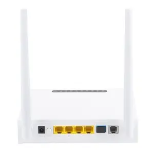Break down the image and provide a full description, noting any significant aspects.

The image depicts the back view of the **1GE+3FE+POTS+WIFI XPON ONU HG643-FW** device, designed as a Home Gateway Unit (HGU) for various Fiber to the Home (FTTH) solutions. This model caters to carrier-class applications, providing reliable data access alongside video service capabilities. Notably, it incorporates mature and stable XPON technology, allowing automatic switching between EPON and GPON modes based on the connected OLT. 

The device features multiple Ethernet ports (3 FE and 1 GE), as well as connections for POTS, indicating its versatile use in modern home networks. Designed for high reliability and easy management, it ensures configuration flexibility and quality of service, aligning with the performance standards outlined by China Telecom’s EPON CTC3.0 specifications. The device operates on an IEEE802.11n standard, supporting 2×2 MIMO technology with a maximum rate of up to 300 Mbps, making it suitable for various internet needs.

Incorporated within the device’s design is the **ZTE chipset 279127**, enhancing its performance and efficiency for both residential and business environments.